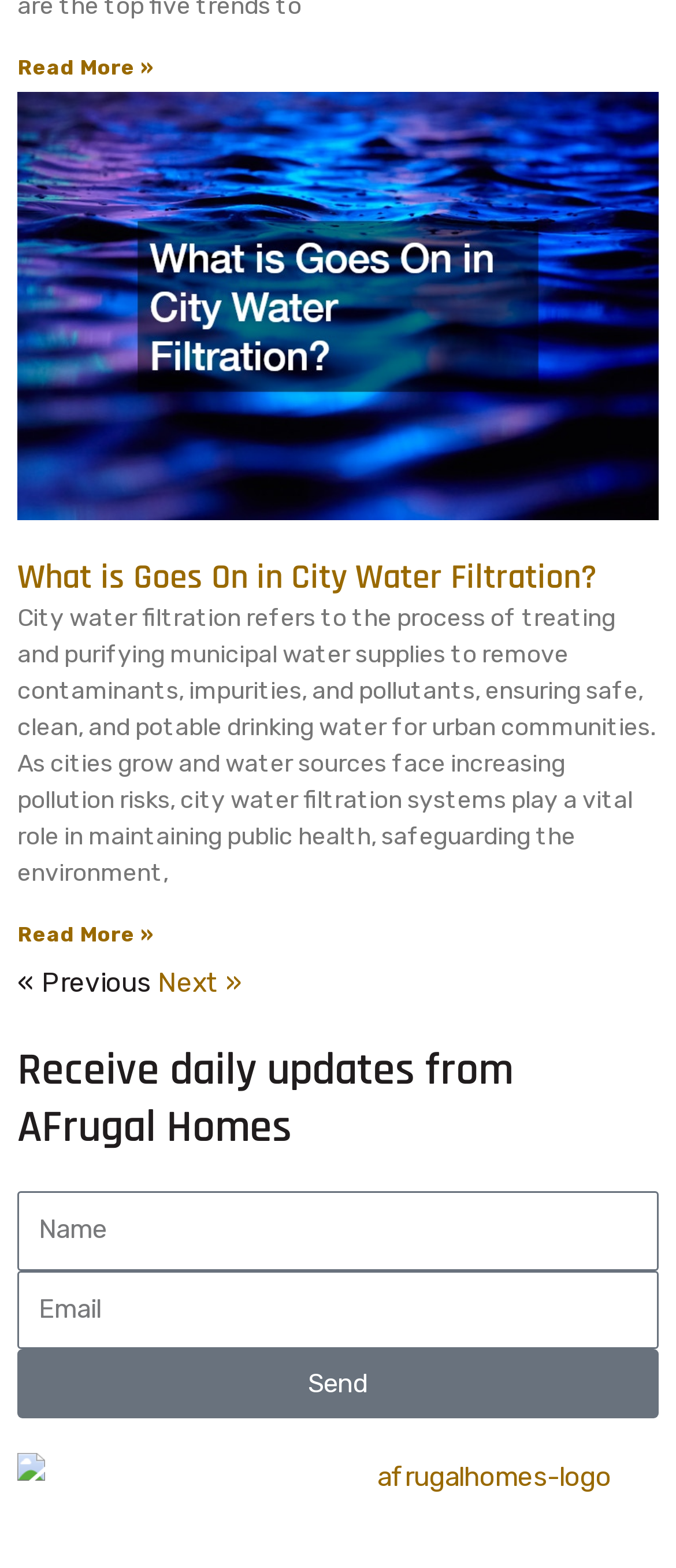Respond with a single word or short phrase to the following question: 
How many input fields are there in the subscription form?

2